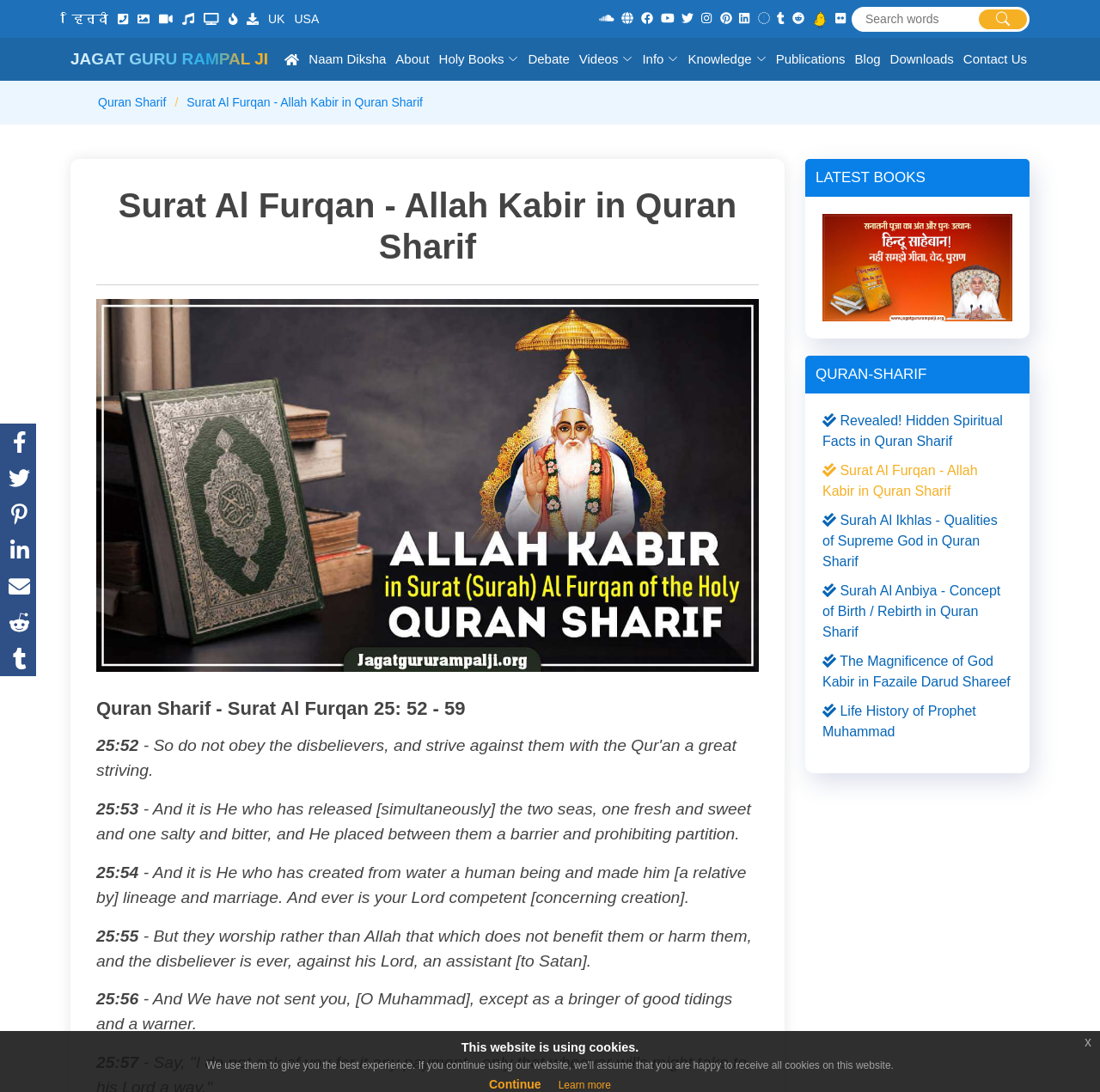How many latest books are displayed on the webpage?
Based on the screenshot, answer the question with a single word or phrase.

5